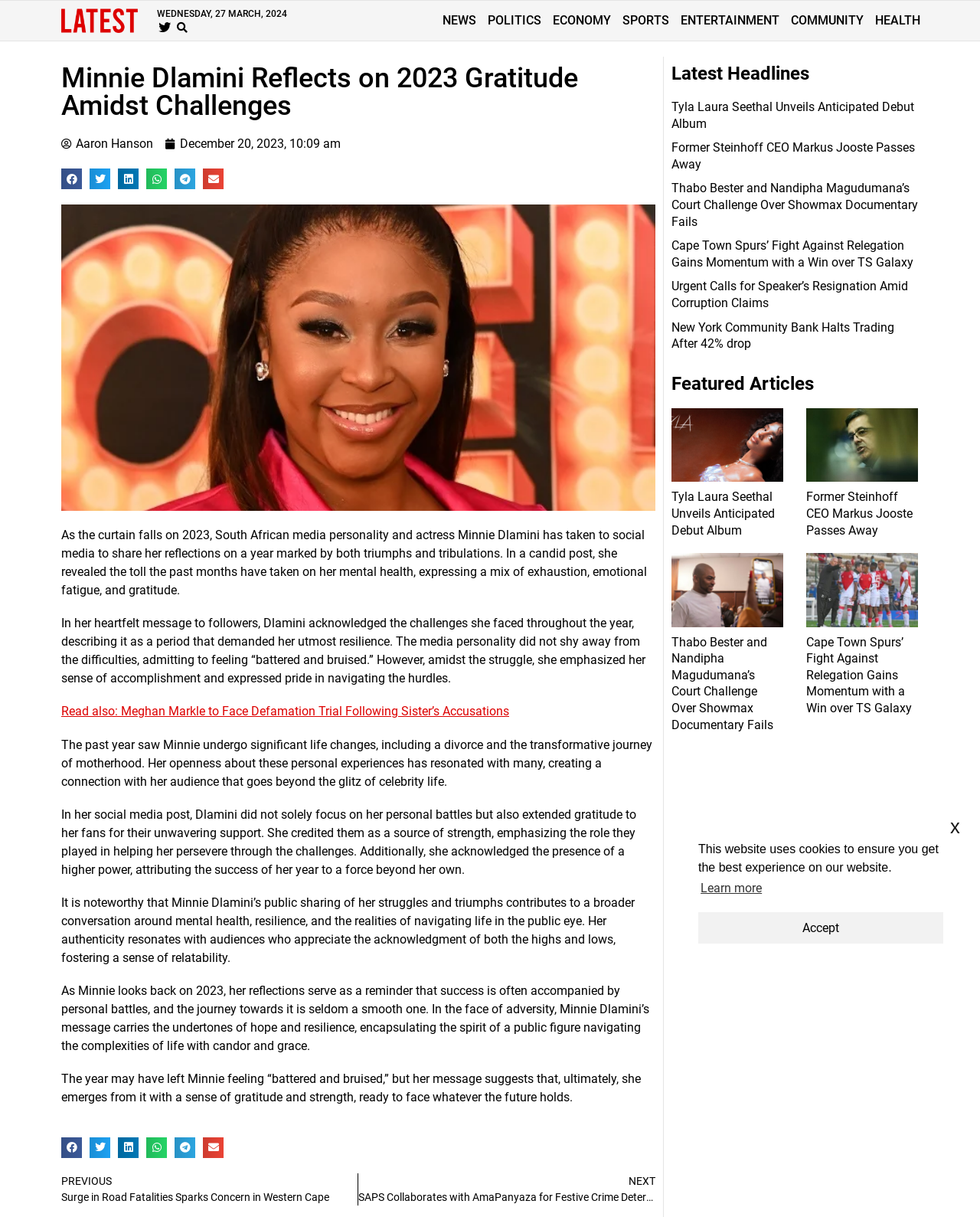Using the details in the image, give a detailed response to the question below:
What is the date of the article?

I found the date of the article by looking at the text 'December 20, 2023, 10:09 am' which is located below the author's name.